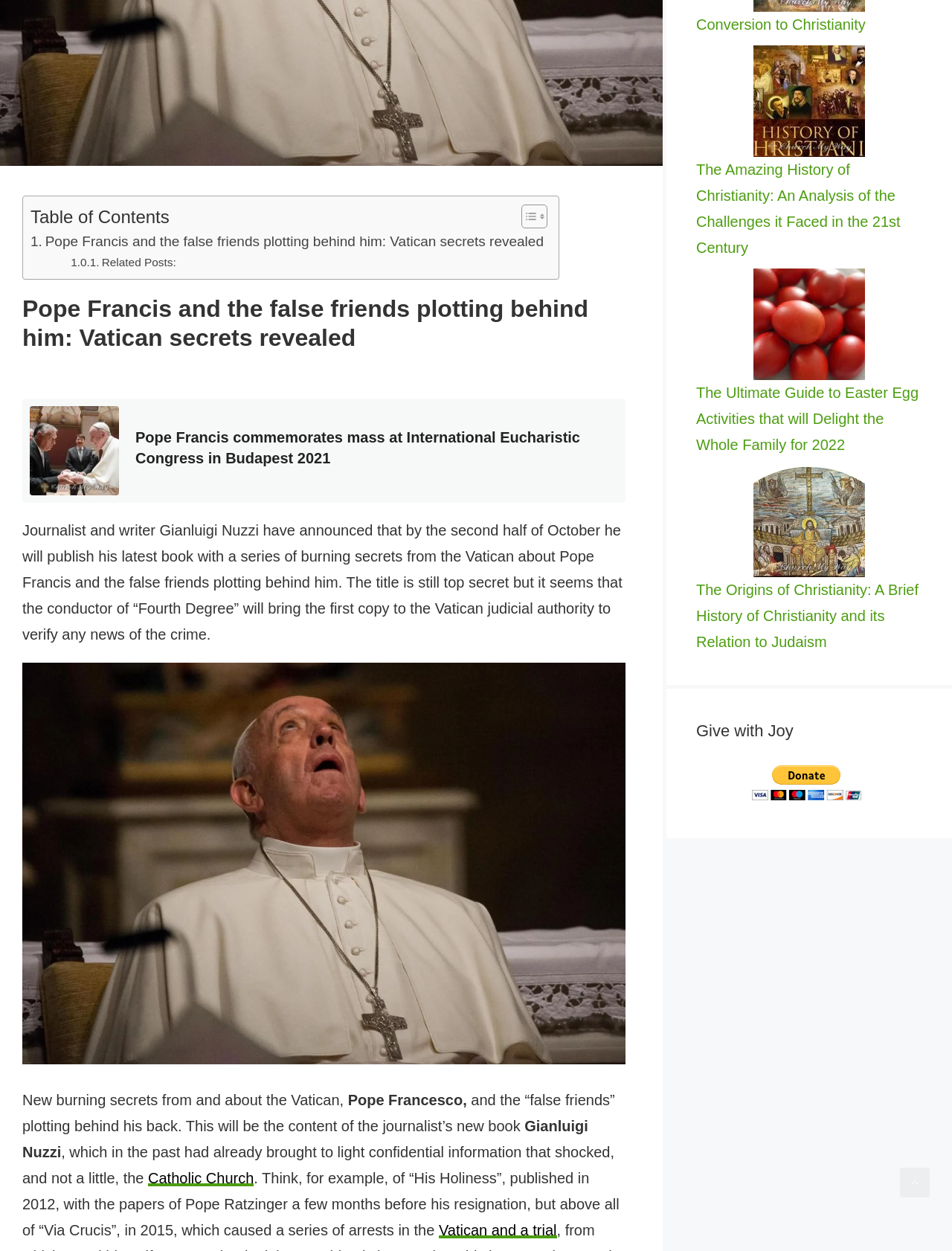Locate the bounding box of the UI element described by: "Vatican and a trial" in the given webpage screenshot.

[0.461, 0.977, 0.585, 0.99]